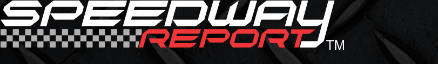Summarize the image with a detailed caption.

The image showcases the logo of "Speedway Report," which features a dynamic design incorporating the words "SPEEDWAY" in bold white letters and "REPORT" in striking red. The logo is set against a textured background that resembles tire treads, emphasizing its connection to the world of racing. This visual branding conveys a sense of speed, excitement, and automotive passion, making it easily recognizable to fans and readers of racing news and updates. The addition of the trademark symbol (™) reinforces the brand's identity in the motorsport media landscape.